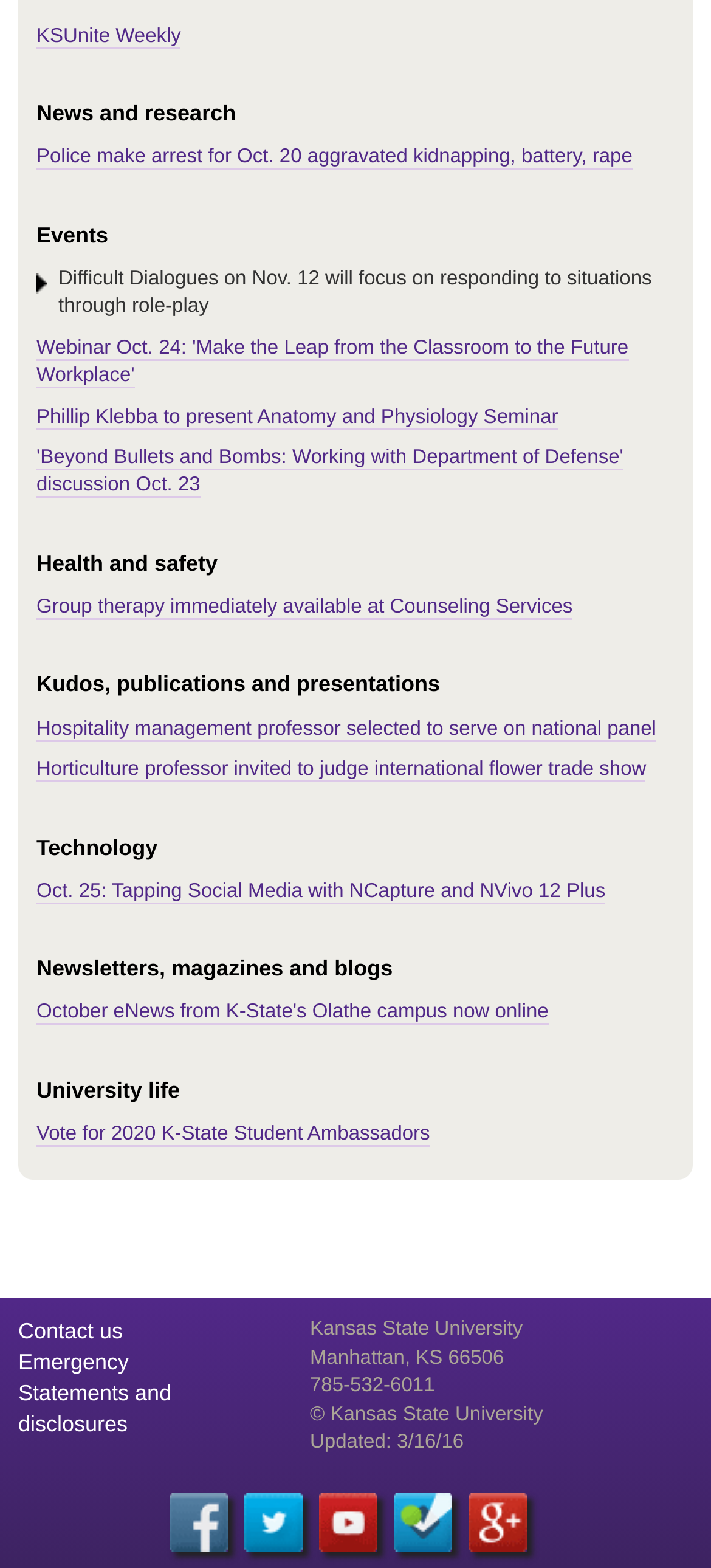Can you pinpoint the bounding box coordinates for the clickable element required for this instruction: "Visit Kansas State University's Facebook page"? The coordinates should be four float numbers between 0 and 1, i.e., [left, top, right, bottom].

[0.237, 0.953, 0.319, 0.99]